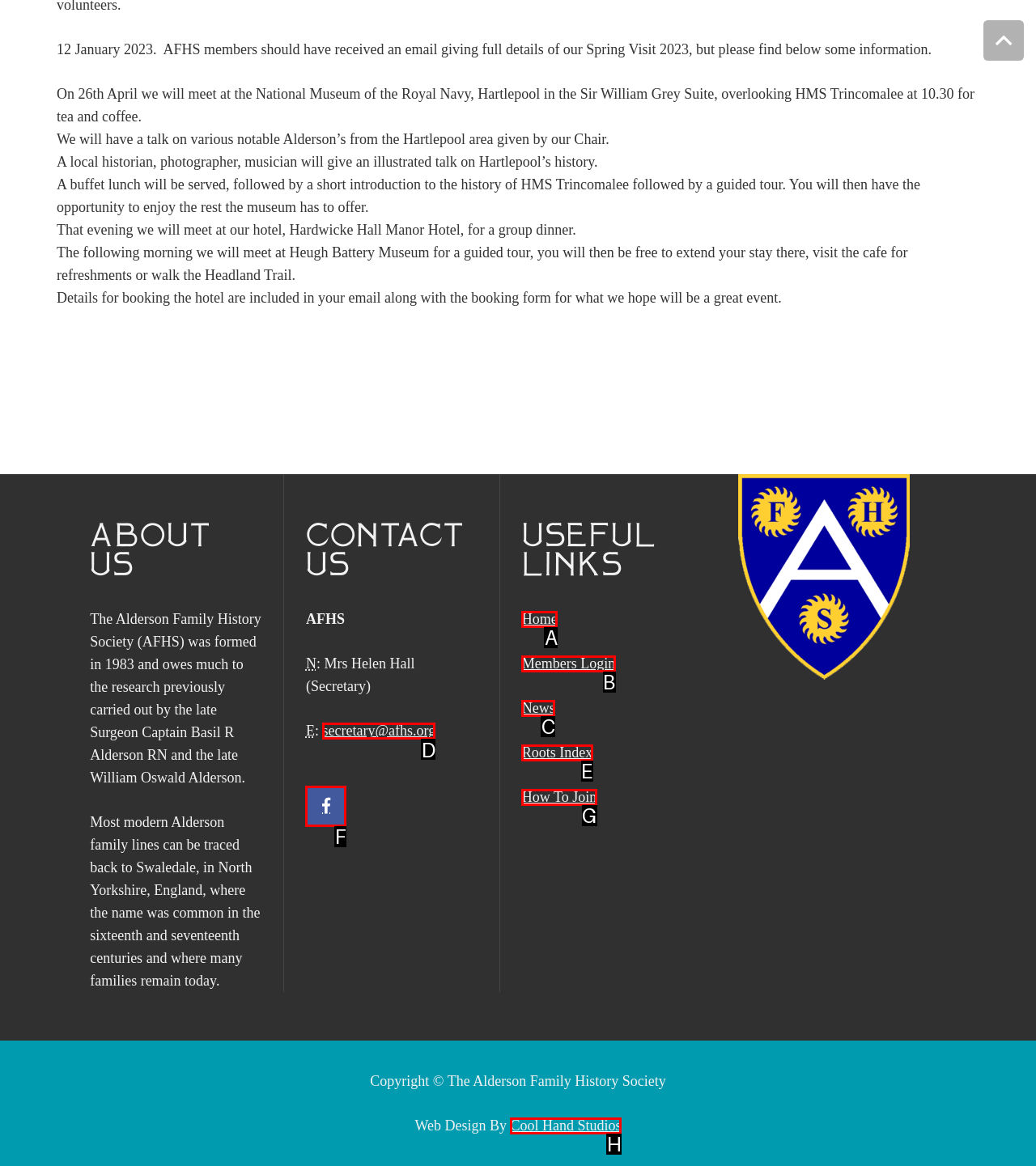Specify which UI element should be clicked to accomplish the task: Contact the secretary via email. Answer with the letter of the correct choice.

D